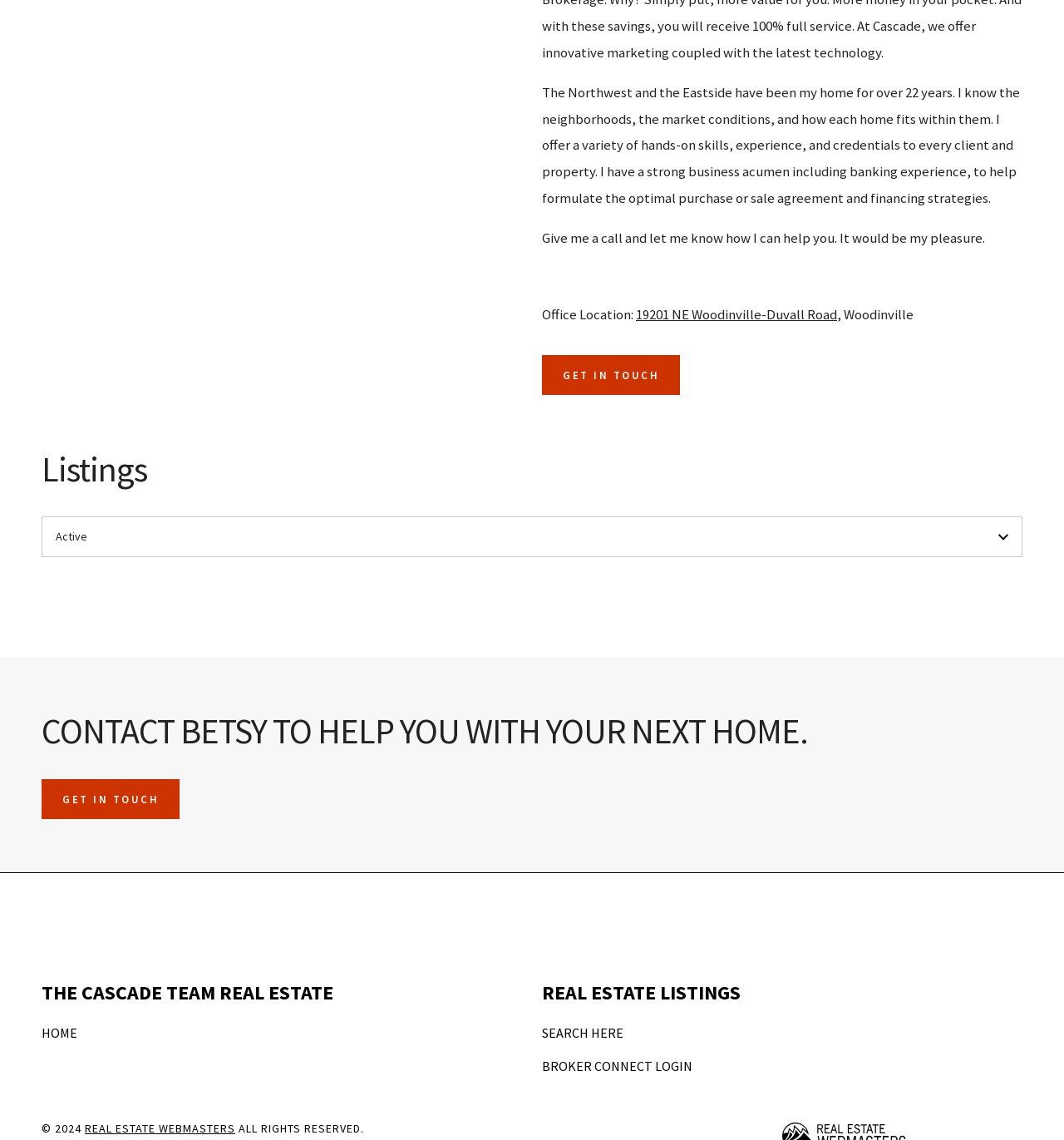Find the bounding box coordinates for the area that should be clicked to accomplish the instruction: "Get in touch with Betsy".

[0.509, 0.311, 0.639, 0.346]